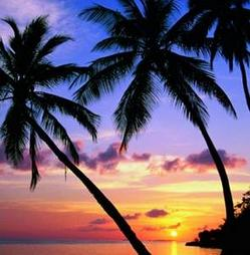Use a single word or phrase to answer the question:
What colors are present in the sunset?

Orange, pink, and purple